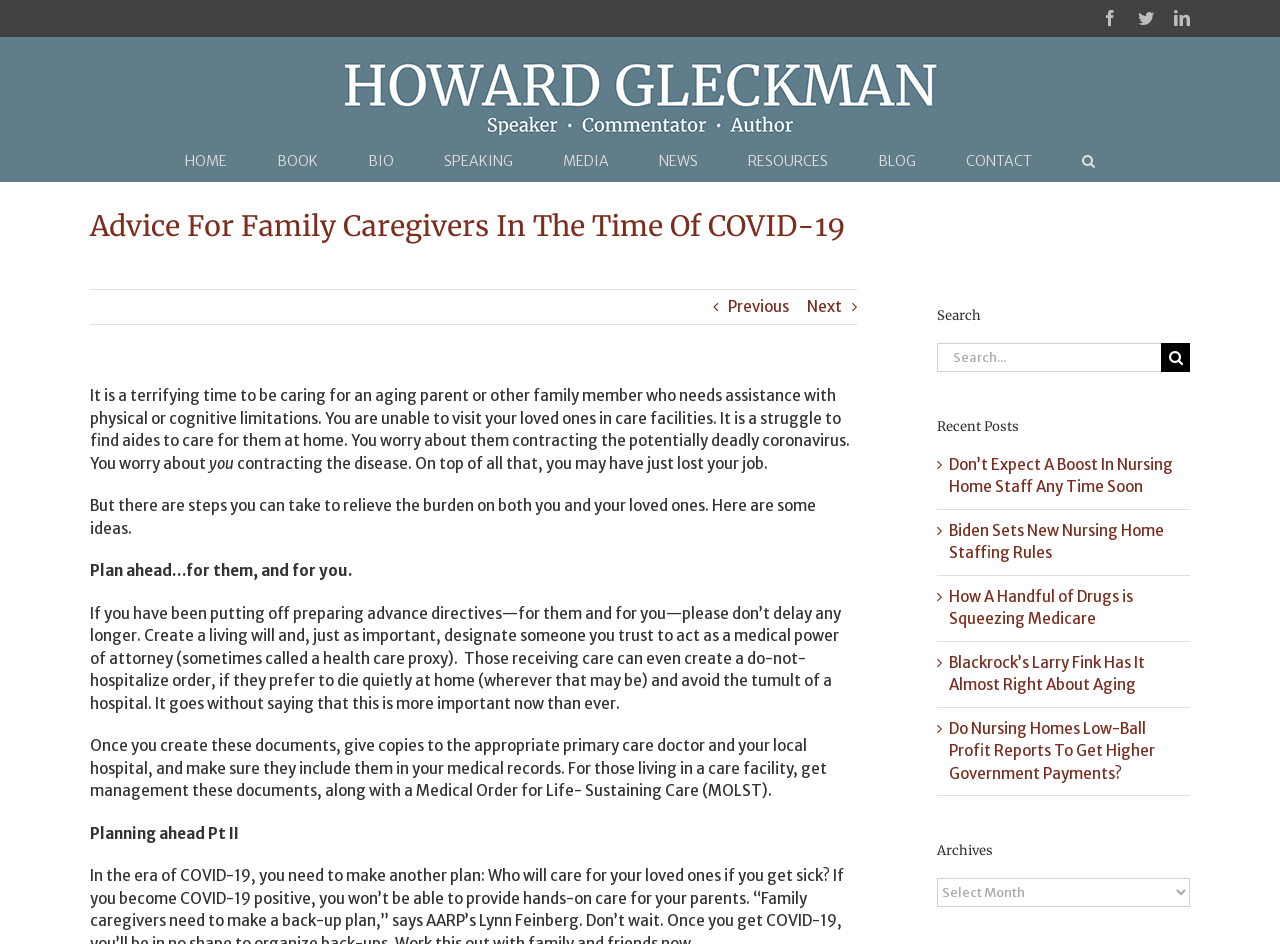Locate the bounding box coordinates of the clickable region necessary to complete the following instruction: "Search for something". Provide the coordinates in the format of four float numbers between 0 and 1, i.e., [left, top, right, bottom].

[0.732, 0.363, 0.93, 0.394]